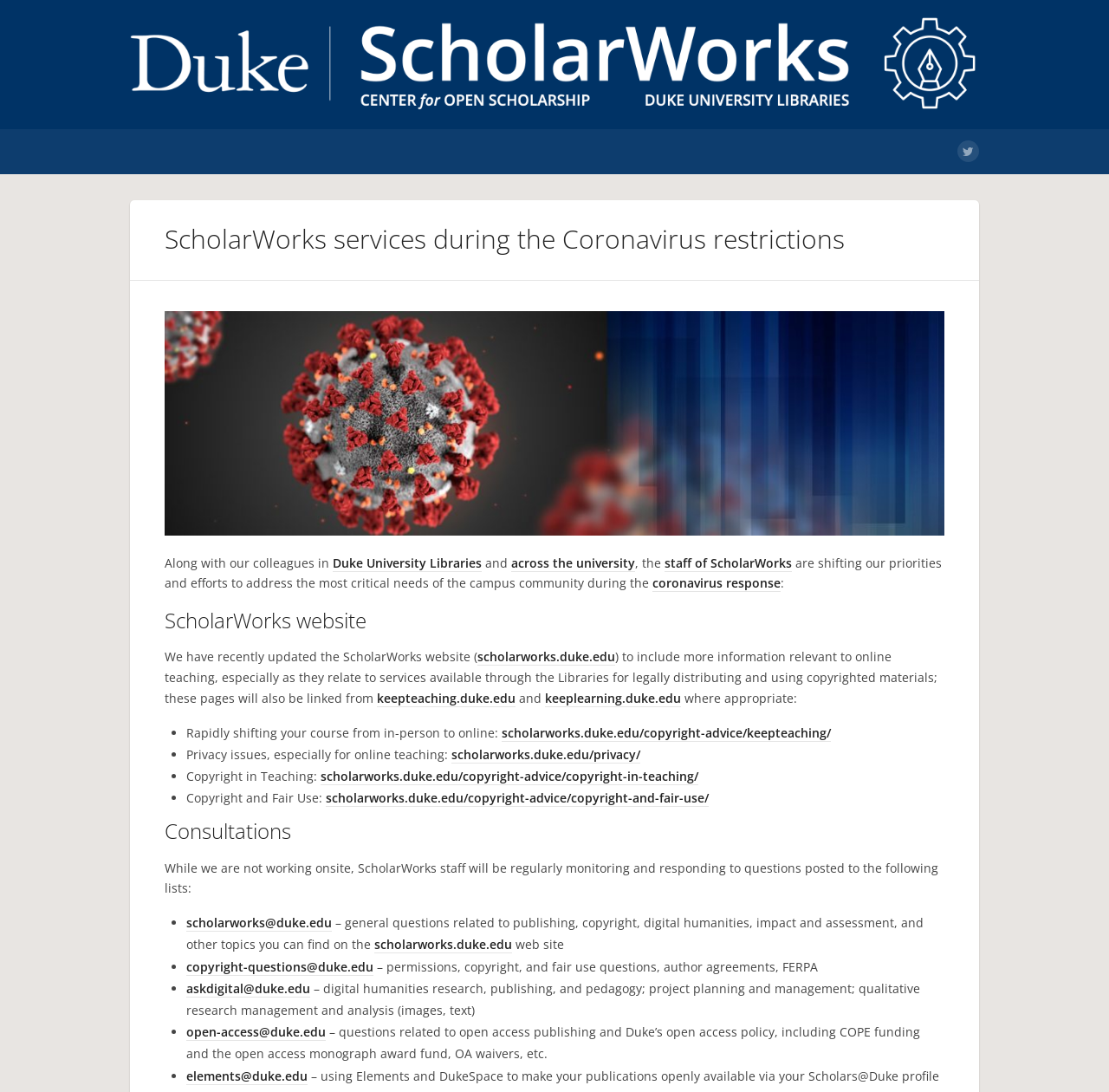Describe all the key features of the webpage in detail.

The webpage is about Duke ScholarWorks, a service provided by Duke University Libraries. At the top, there is a heading "Duke ScholarWorks" with a link and an image. Below it, there are several links to different services, including "Plan & Build", "Publish & Archive", "Metrics & Impact", "Copyright & Licensing", "Ask & Learn", "About ScholarWorks", and "Duke Libraries".

The main content of the page is about ScholarWorks services during the Coronavirus restrictions. There is a heading with this title, accompanied by a COVID-19 image. The text explains that the staff of ScholarWorks are shifting their priorities to address the critical needs of the campus community during the coronavirus response. 

Below this, there is a section about the updated ScholarWorks website, which includes more information relevant to online teaching, especially services available through the Libraries for legally distributing and using copyrighted materials. There are links to keepteaching.duke.edu and keeplearning.duke.edu.

The page then lists several resources and services provided by ScholarWorks, including copyright advice, privacy issues, and consultations. These resources are organized into bullet points, each with a link to a specific webpage or email address. The consultations section explains that ScholarWorks staff will be regularly monitoring and responding to questions posted to several email lists.

Overall, the webpage provides information about the services and resources offered by Duke ScholarWorks, with a focus on supporting the campus community during the coronavirus pandemic.